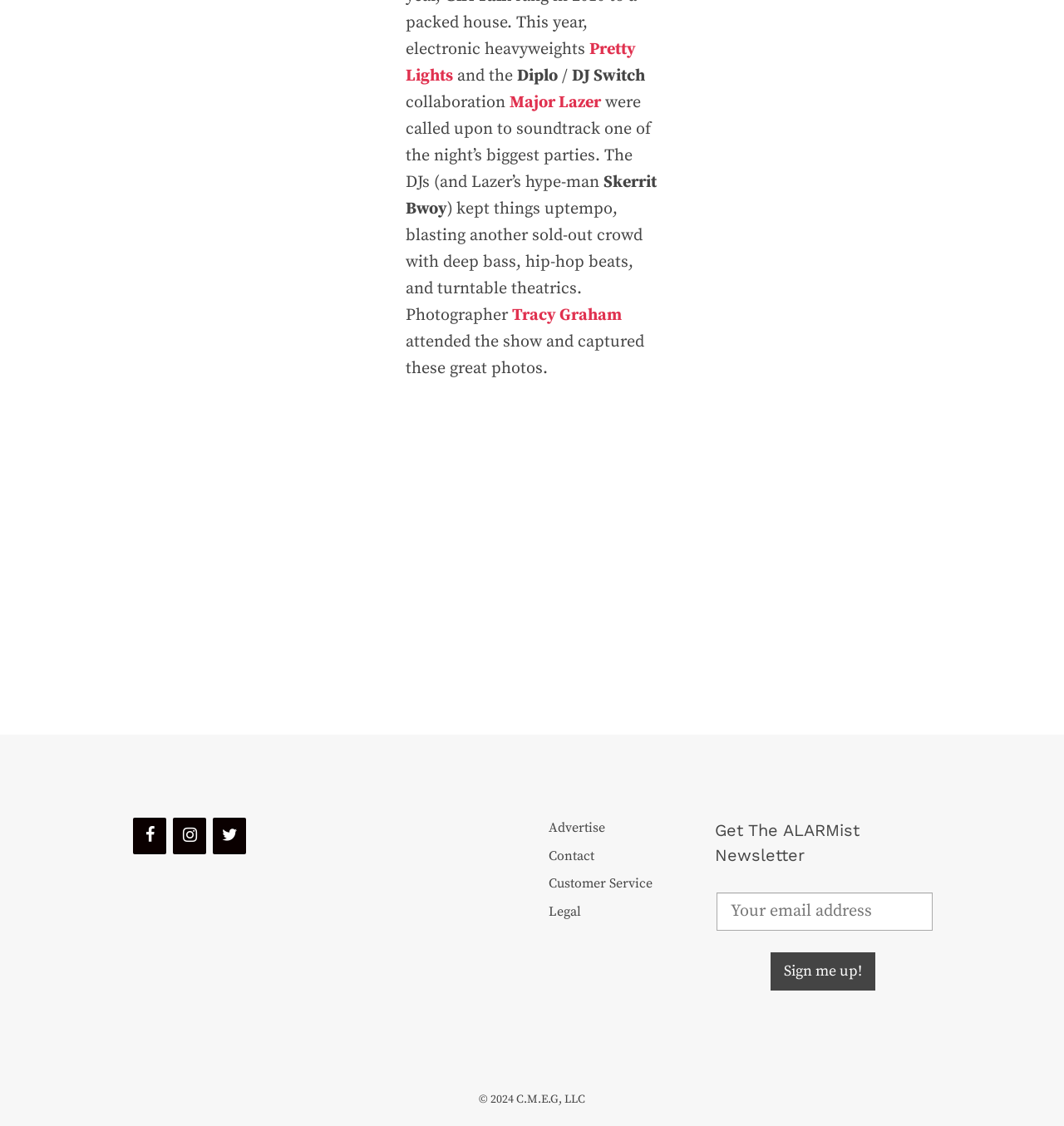Who took the photos at the party?
Using the details shown in the screenshot, provide a comprehensive answer to the question.

The question is asking about the photographer who took the photos at the party. By reading the text, we can find the answer in the sentence 'Photographer Tracy Graham attended the show and captured these great photos.' The name of the photographer is Tracy Graham.